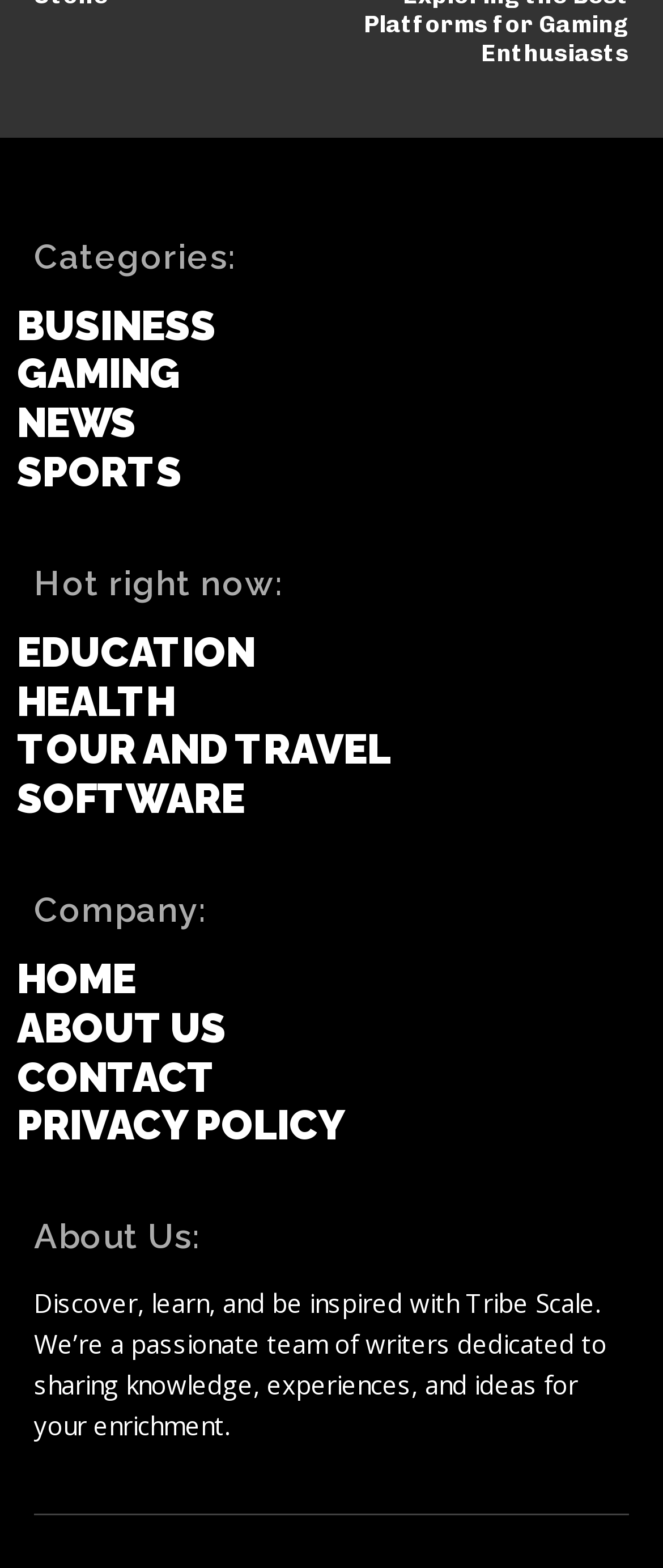Please answer the following question using a single word or phrase: 
What is the purpose of Tribe Scale?

Sharing knowledge and experiences